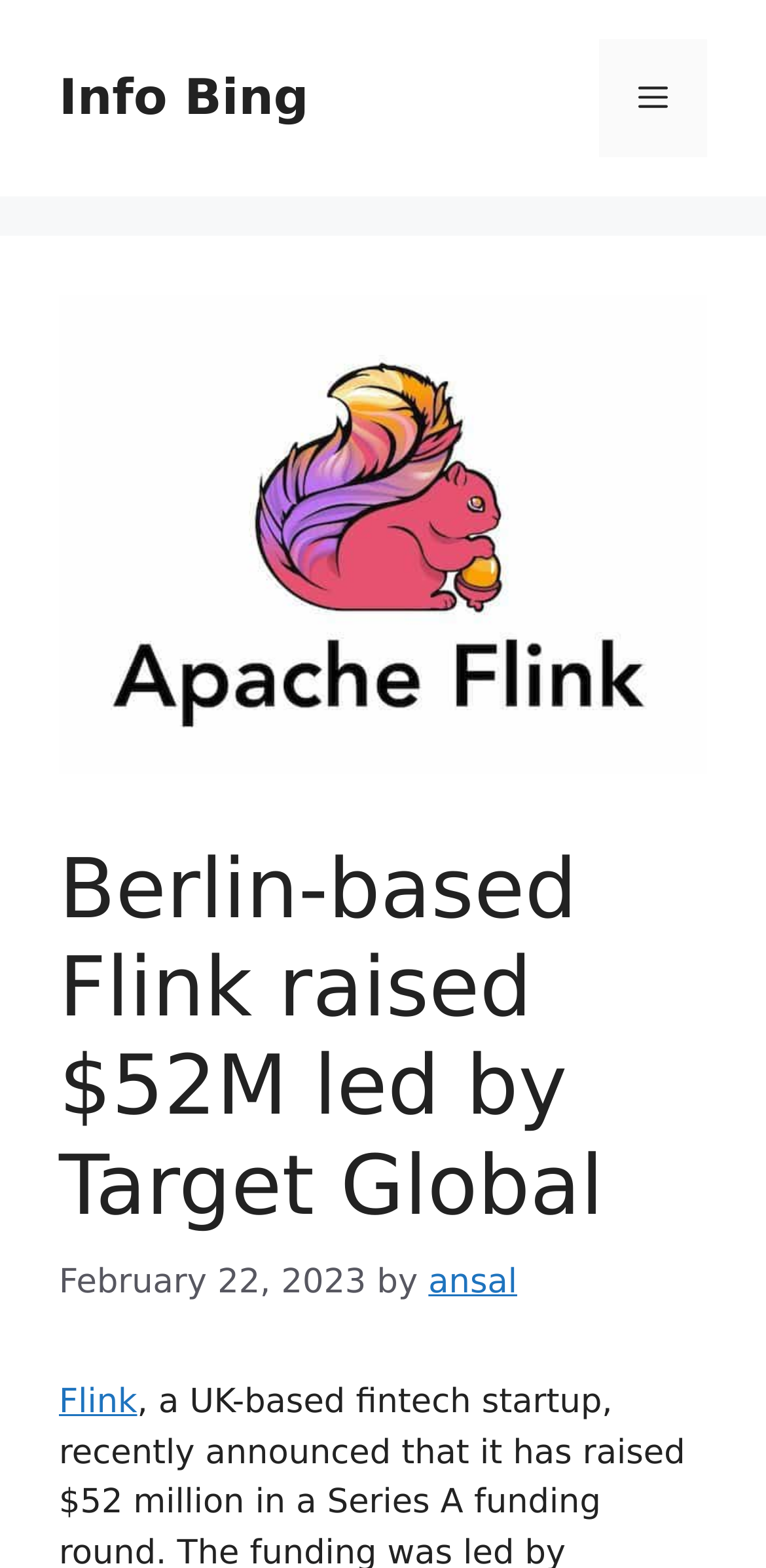Please provide a comprehensive answer to the question based on the screenshot: What is the amount of funding raised?

The amount of funding raised can be found in the heading 'Berlin-based Flink raised $52M led by Target Global', which explicitly states that Flink raised $52 million in funding.